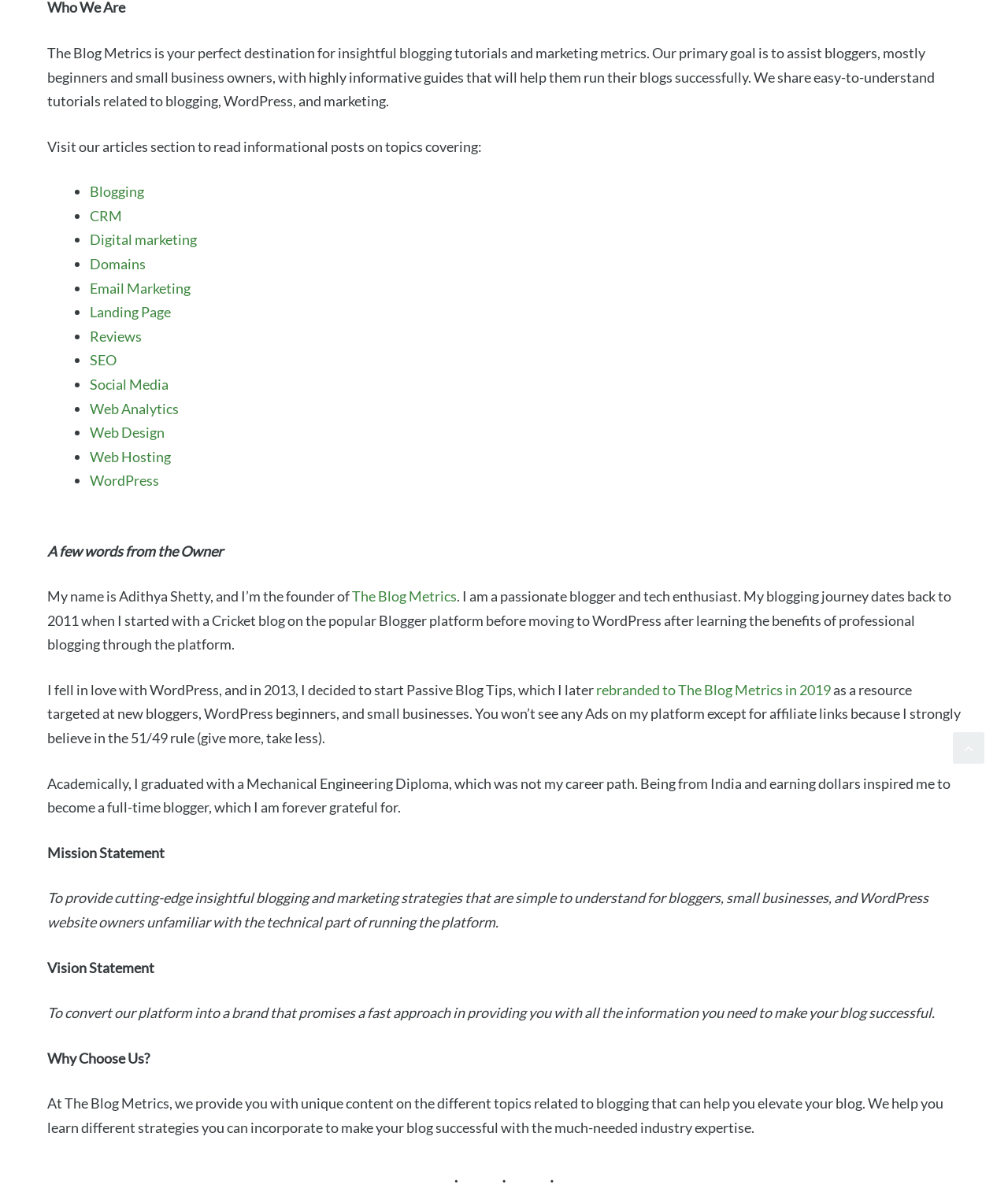Using the details from the image, please elaborate on the following question: What is the primary goal of The Blog Metrics?

According to the webpage, the primary goal of The Blog Metrics is to assist bloggers, mostly beginners and small business owners, with highly informative guides that will help them run their blogs successfully.